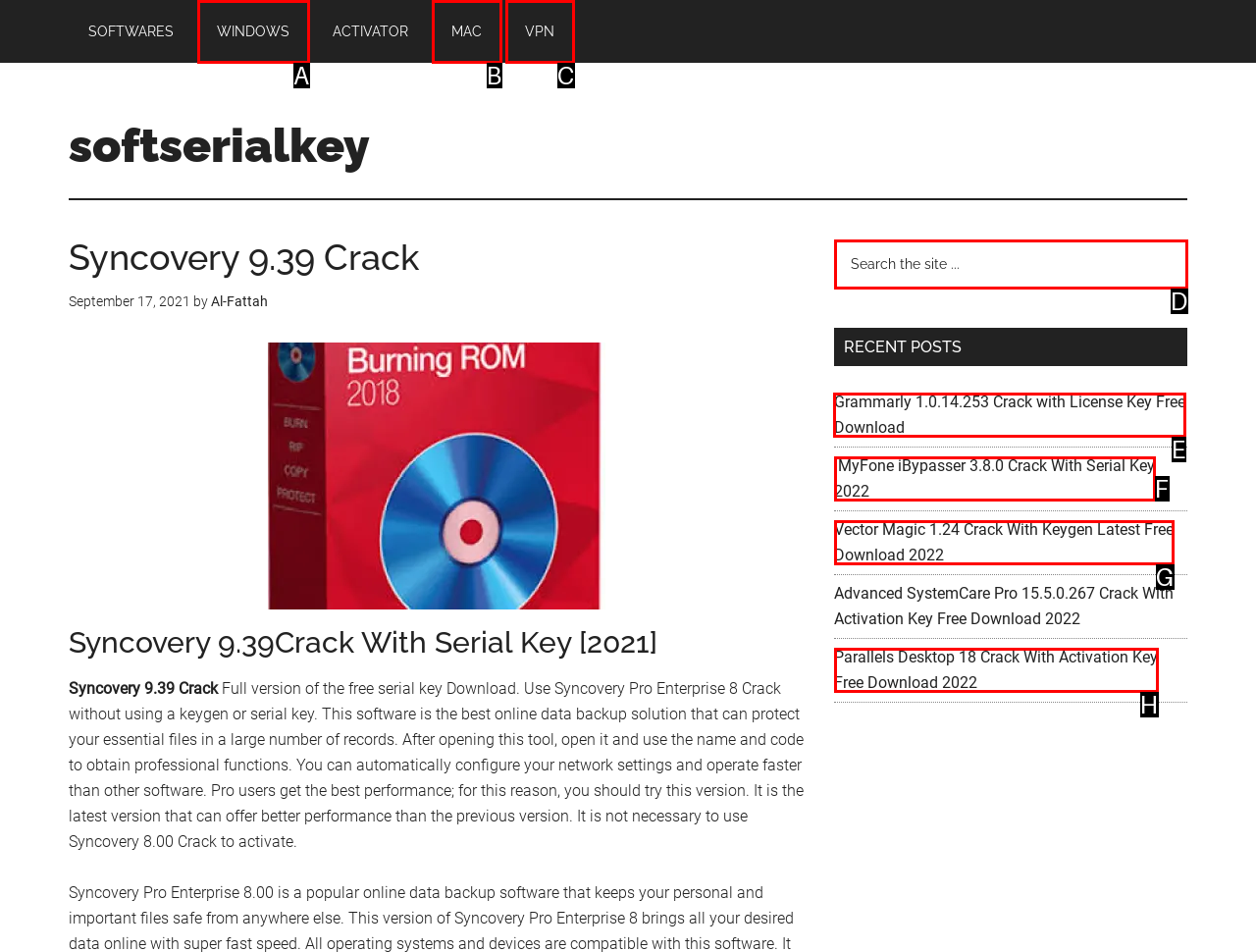Point out the option that needs to be clicked to fulfill the following instruction: Read about Grammarly 1.0.14.253 Crack
Answer with the letter of the appropriate choice from the listed options.

E